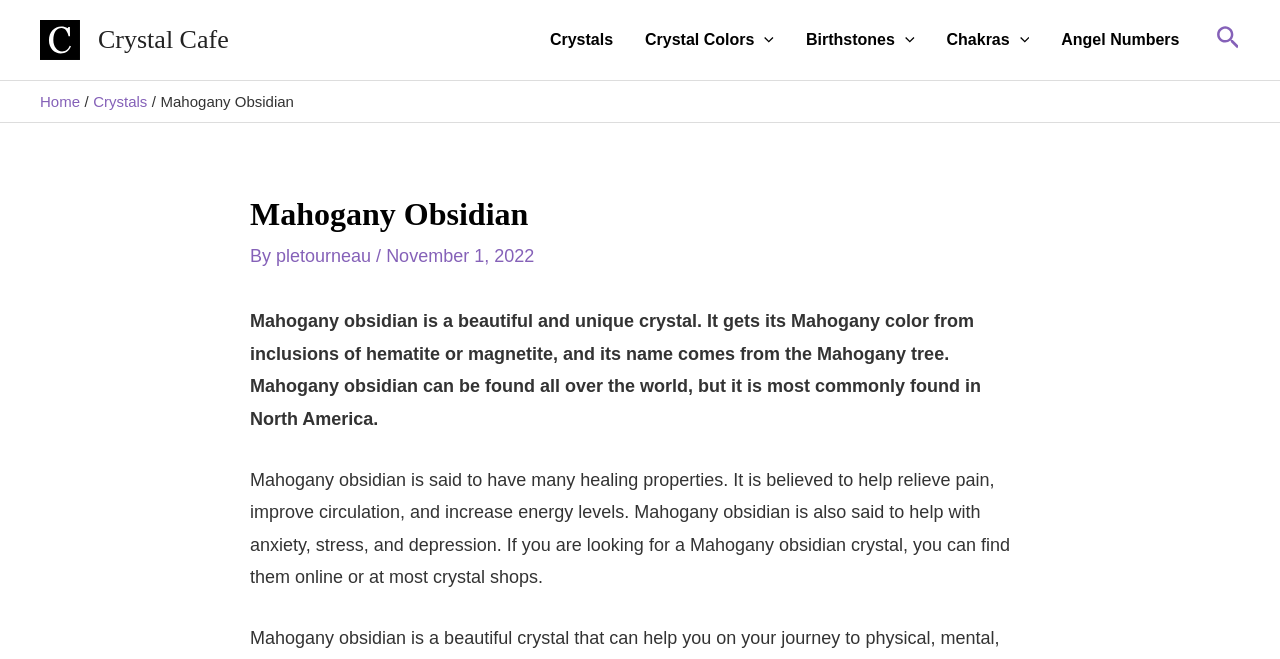Show me the bounding box coordinates of the clickable region to achieve the task as per the instruction: "Read more about Mahogany Obsidian".

[0.195, 0.296, 0.805, 0.409]